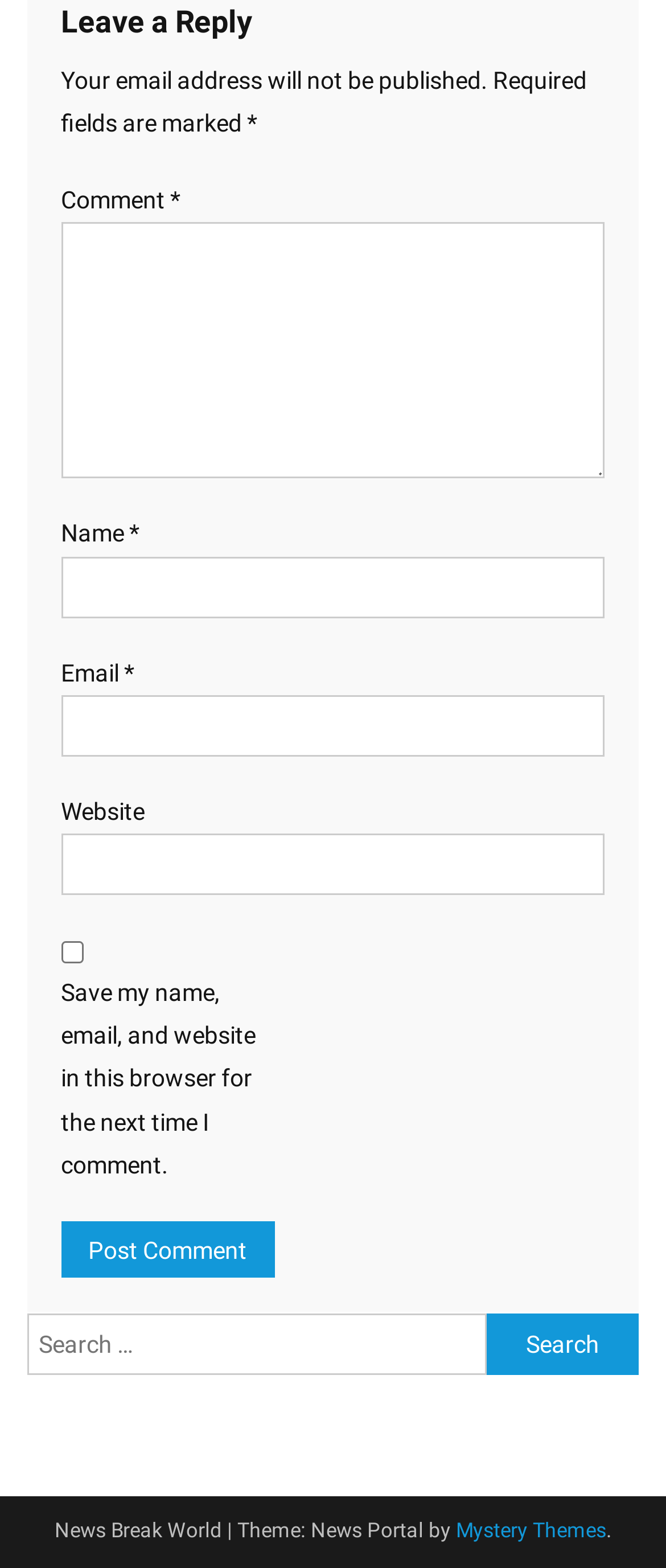Determine the bounding box coordinates for the area you should click to complete the following instruction: "Enter your name".

[0.091, 0.355, 0.909, 0.394]